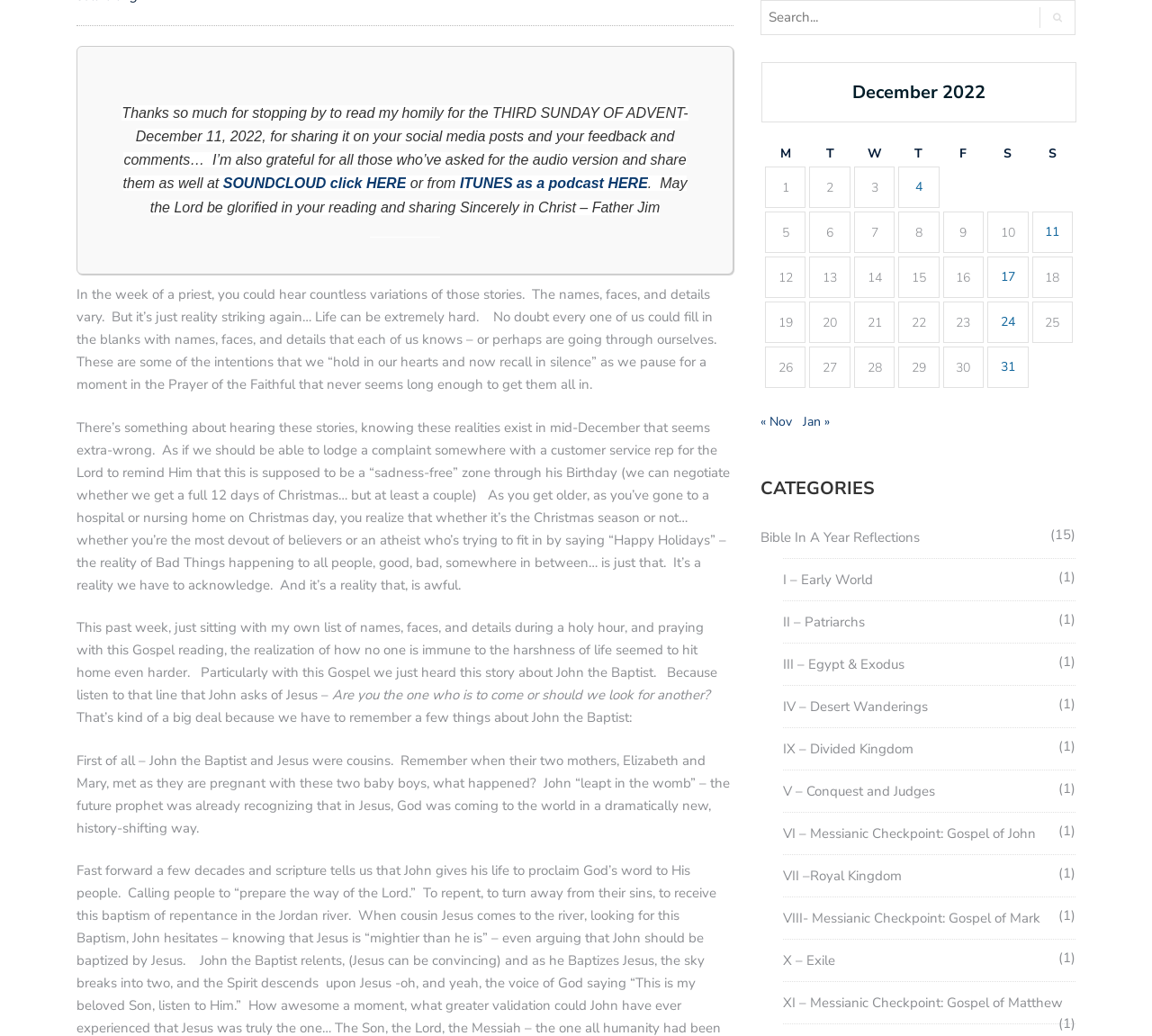Could you determine the bounding box coordinates of the clickable element to complete the instruction: "Listen to 'SOUNDCLOUD click HERE'"? Provide the coordinates as four float numbers between 0 and 1, i.e., [left, top, right, bottom].

[0.194, 0.17, 0.353, 0.184]